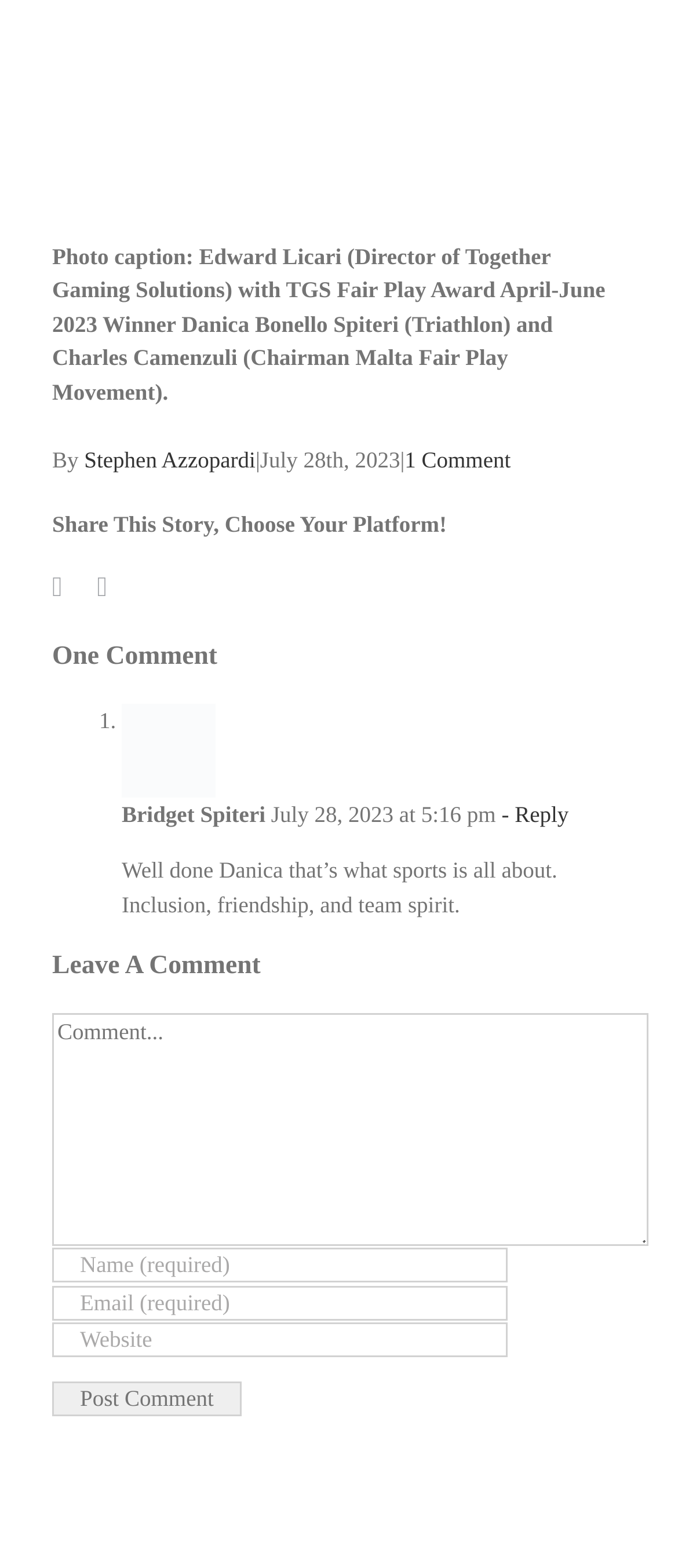Give a one-word or short-phrase answer to the following question: 
What is the purpose of the textboxes at the bottom of the webpage?

To leave a comment